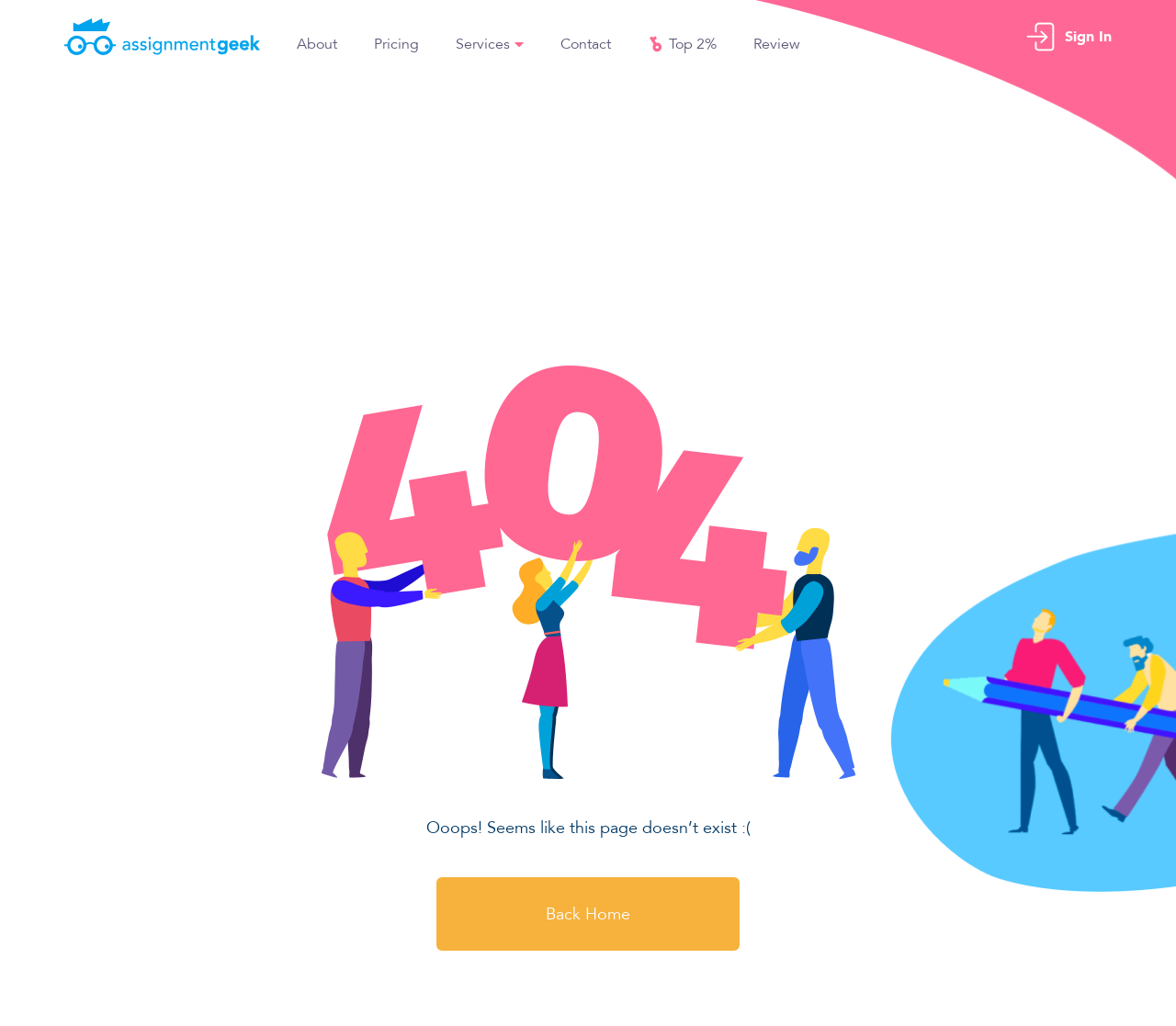What is the error message displayed on the page?
Please describe in detail the information shown in the image to answer the question.

The error message can be found in the StaticText element with the text 'Ooops! Seems like this page doesn’t exist :(' located in the middle of the webpage. This message suggests that the user has encountered a 404 error, indicating that the requested page does not exist.